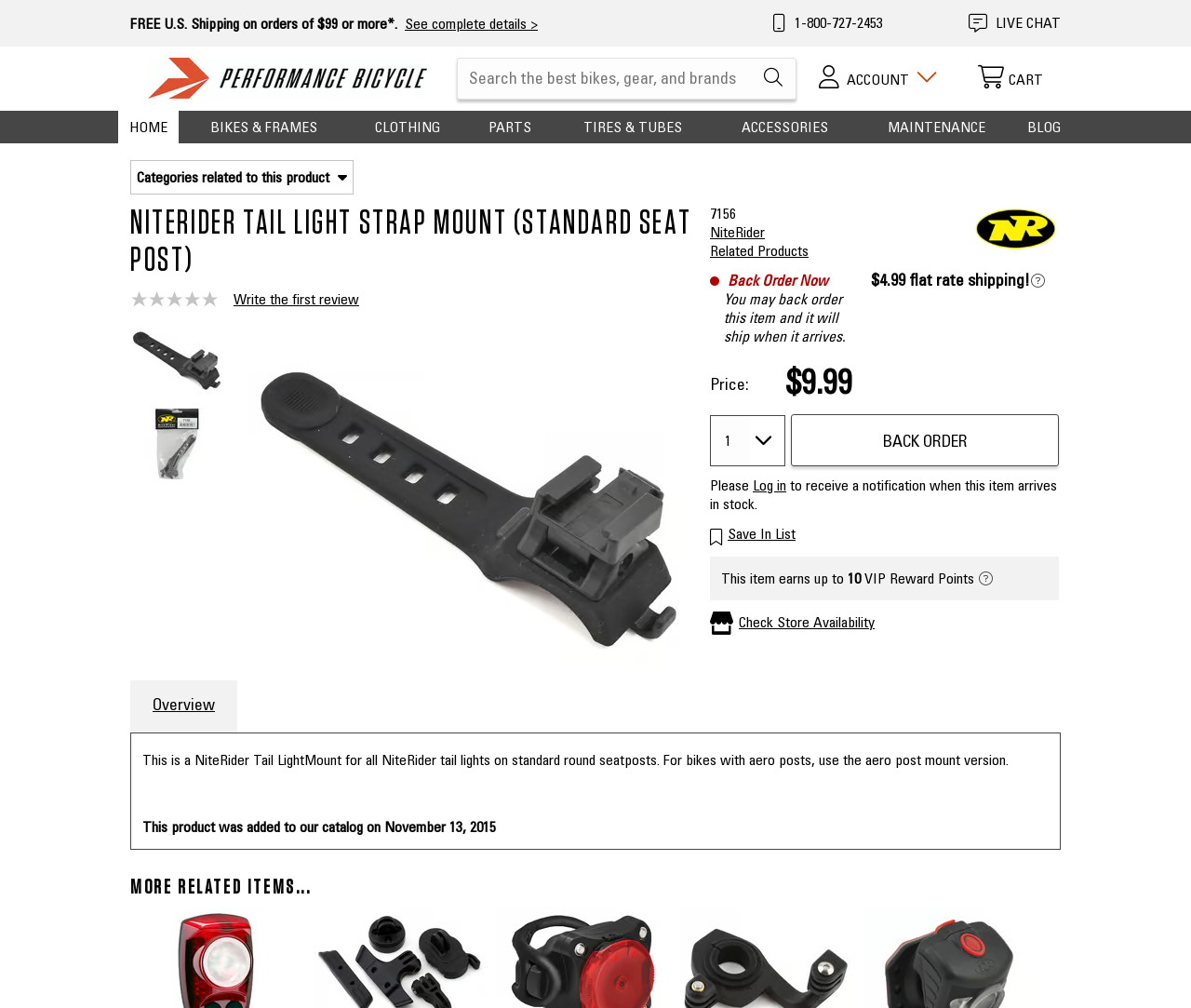Could you highlight the region that needs to be clicked to execute the instruction: "Click on the Facebook link"?

None